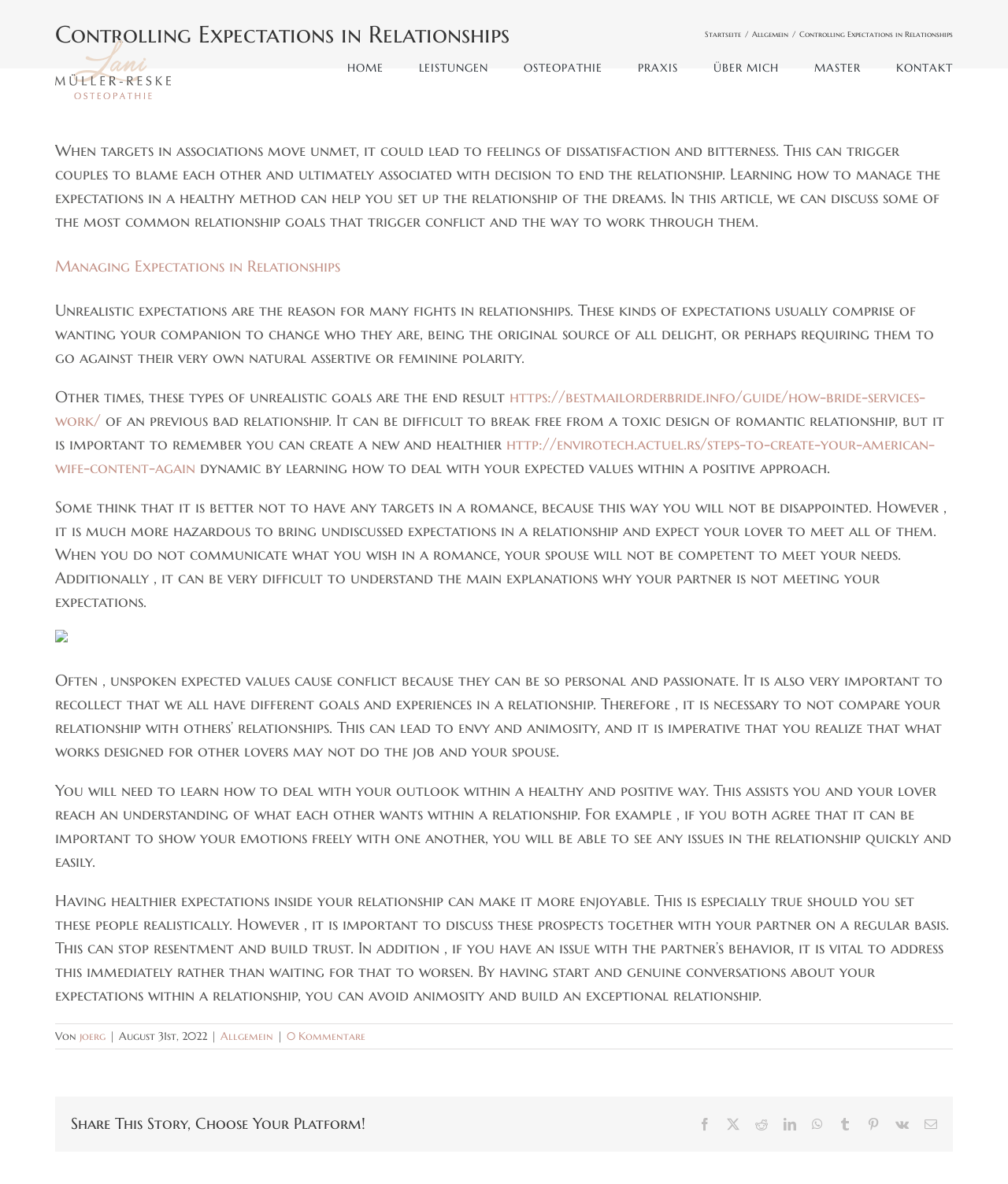Identify the bounding box coordinates of the section that should be clicked to achieve the task described: "Click on the 'HOME' link".

[0.345, 0.02, 0.38, 0.094]